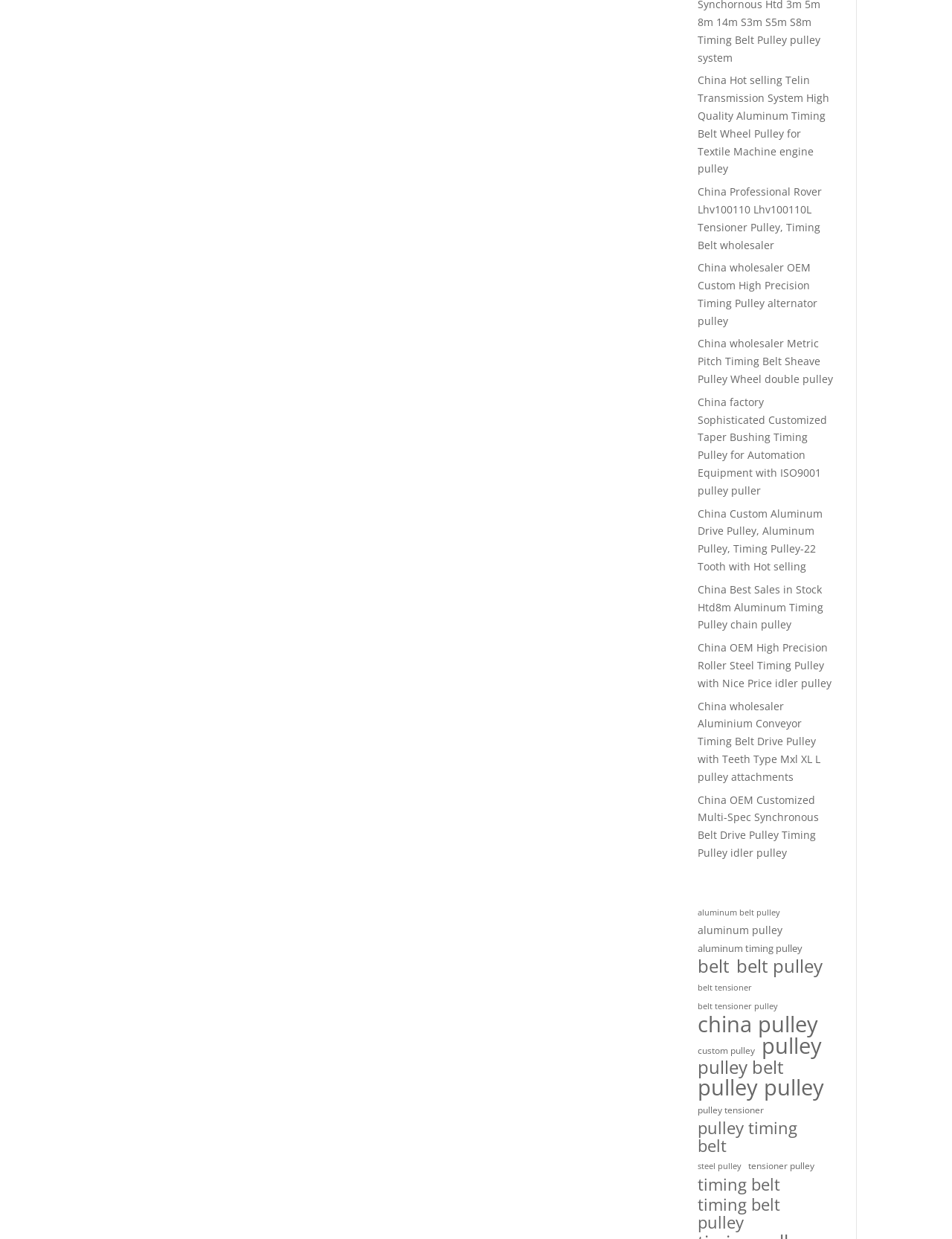Pinpoint the bounding box coordinates of the clickable area necessary to execute the following instruction: "Check timing belt pulley products". The coordinates should be given as four float numbers between 0 and 1, namely [left, top, right, bottom].

[0.733, 0.965, 0.872, 0.994]